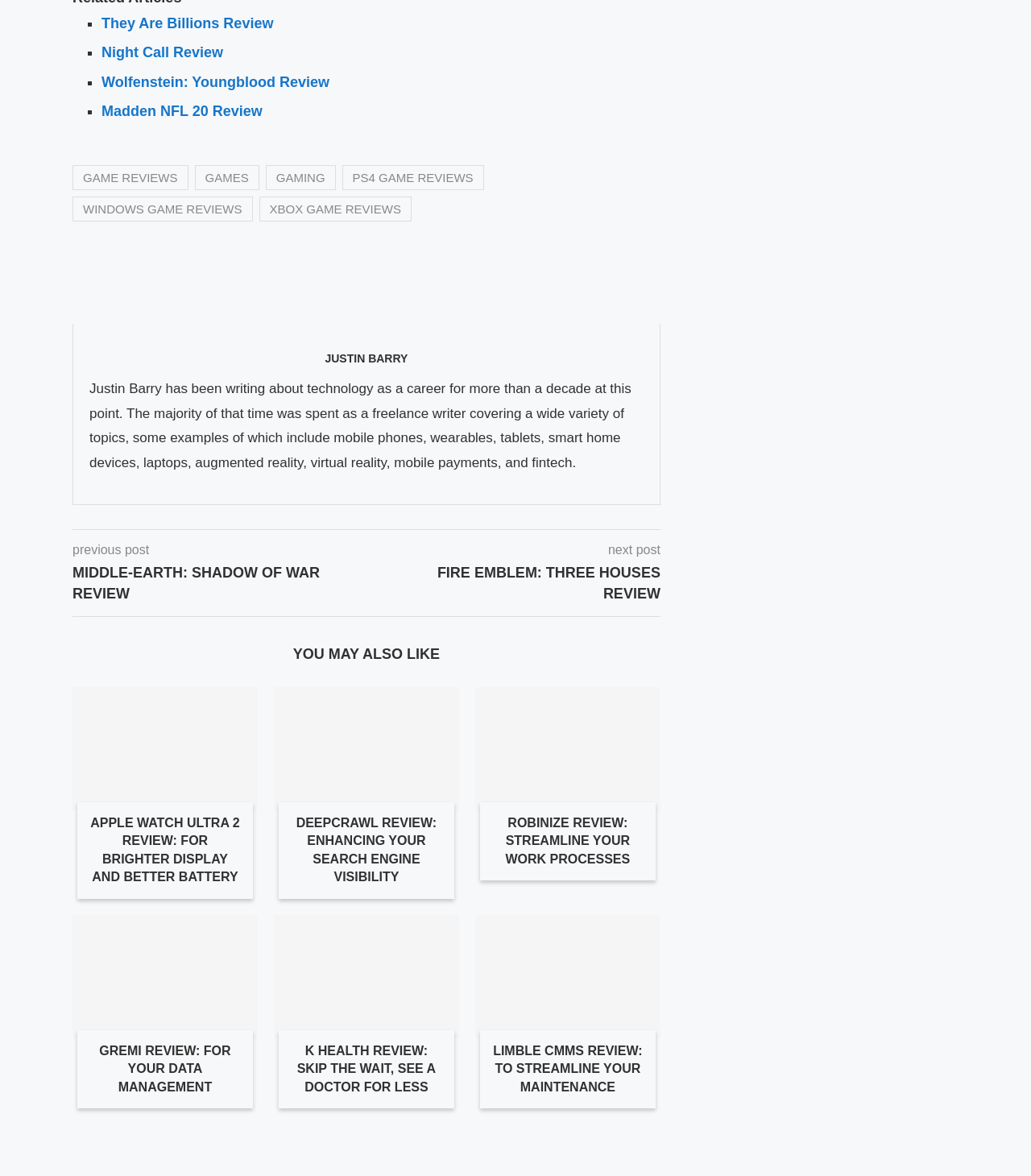Could you find the bounding box coordinates of the clickable area to complete this instruction: "Read the review of Apple Watch Ultra 2"?

[0.07, 0.584, 0.25, 0.689]